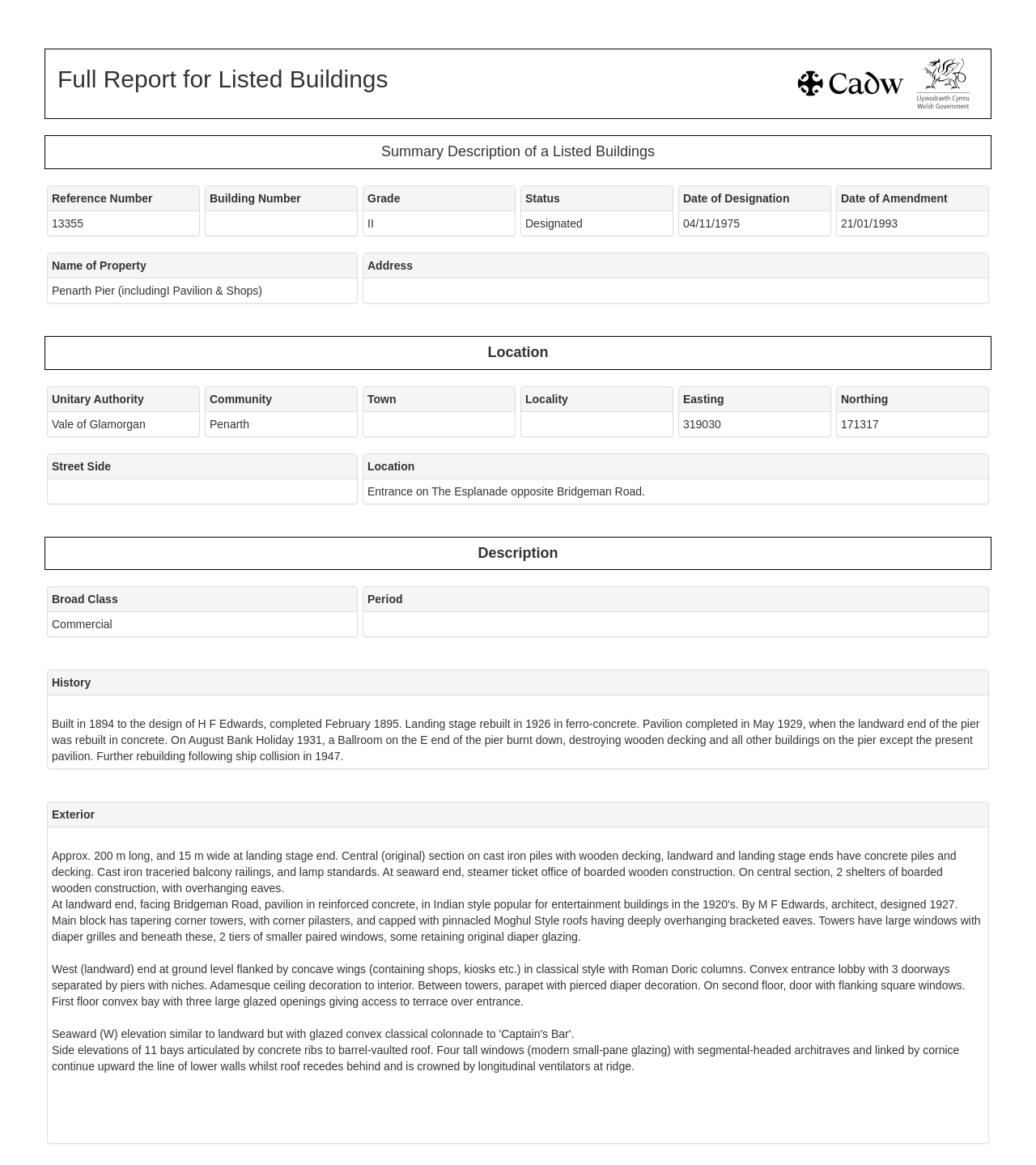When was the listed building designated?
Please look at the screenshot and answer using one word or phrase.

04/11/1975